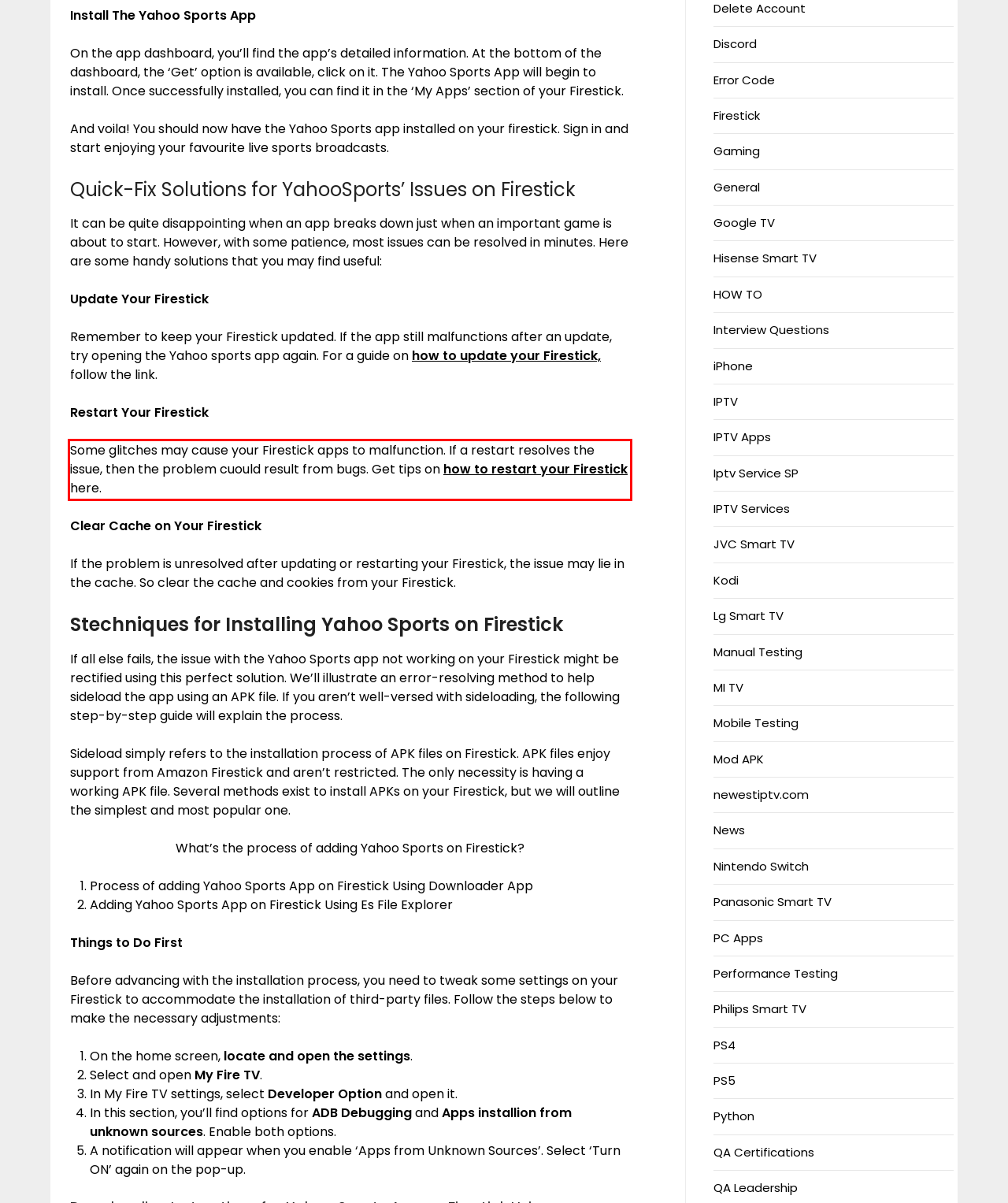The screenshot you have been given contains a UI element surrounded by a red rectangle. Use OCR to read and extract the text inside this red rectangle.

Some glitches may cause your Firestick apps to malfunction. If a restart resolves the issue, then the problem cuould result from bugs. Get tips on how to restart your Firestick here.